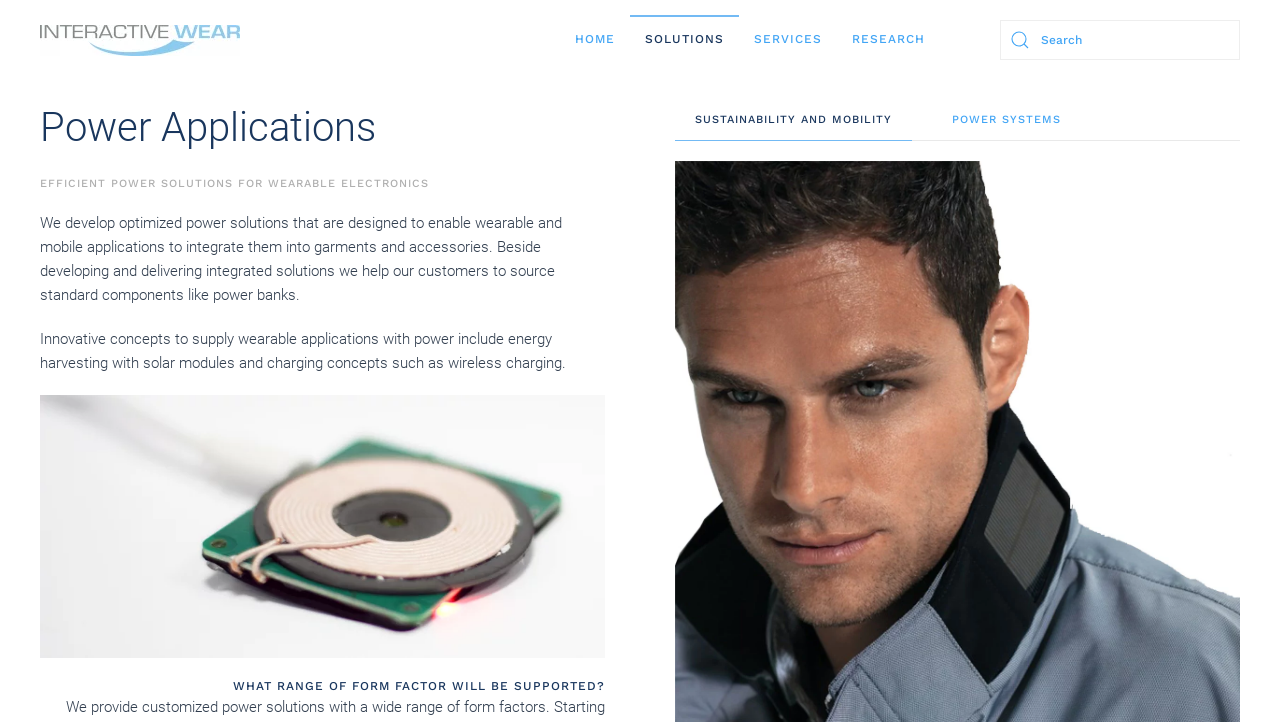Answer the following query with a single word or phrase:
What is the company name displayed on the webpage?

InteractiveWear